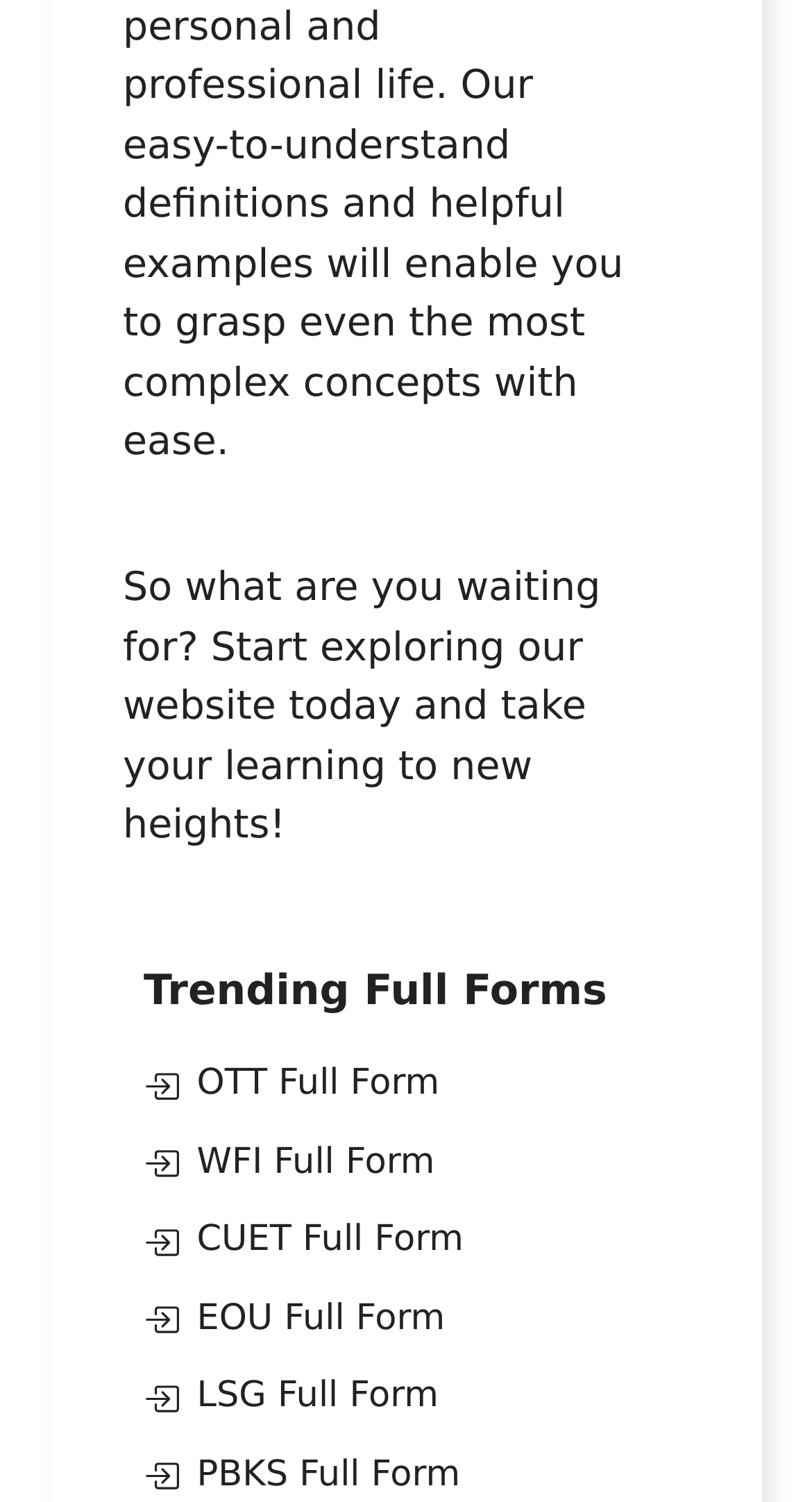Provide a one-word or short-phrase answer to the question:
Is there a call-to-action on the webpage?

Yes